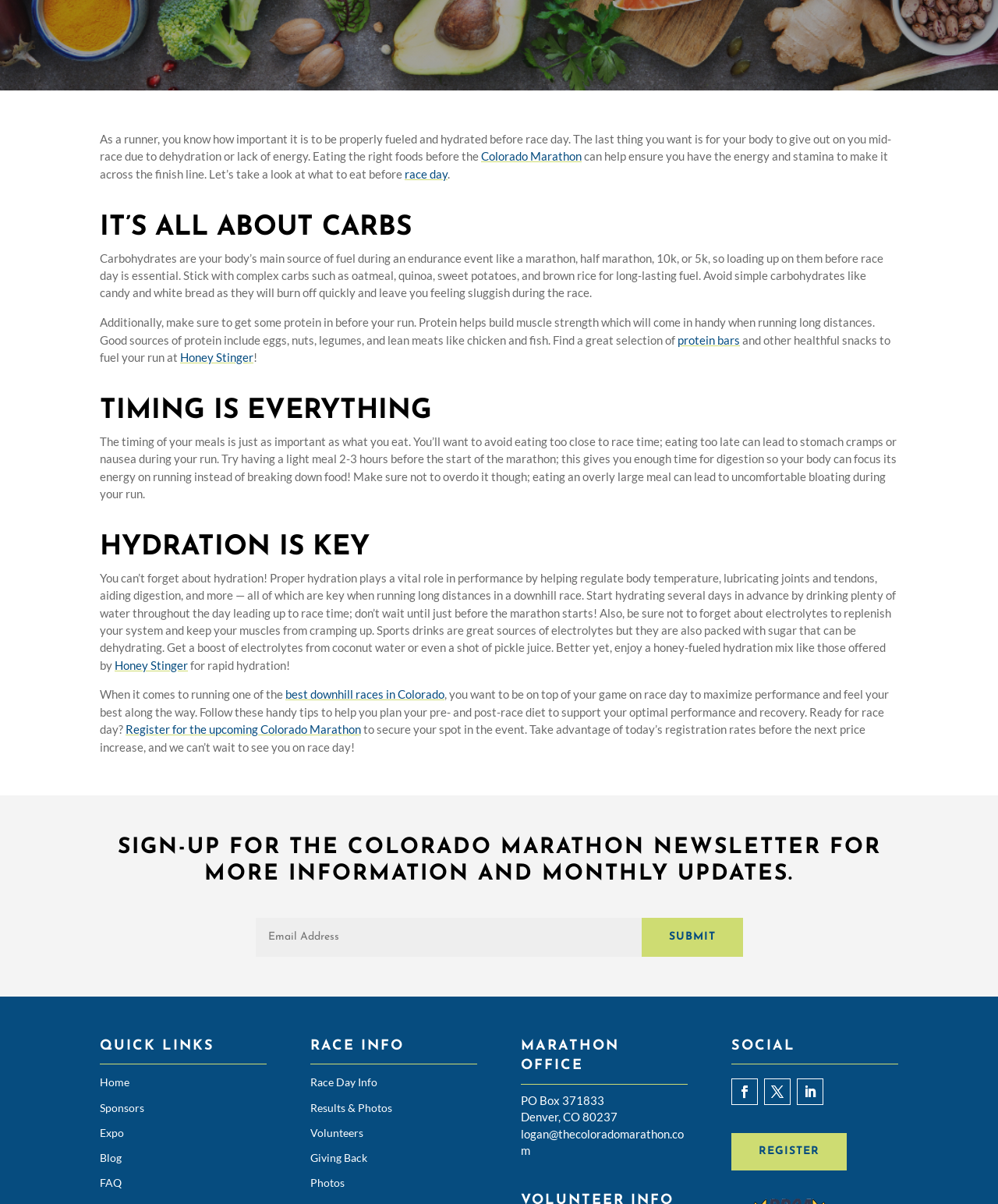Locate the bounding box of the UI element based on this description: "title="Facebook"". Provide four float numbers between 0 and 1 as [left, top, right, bottom].

None